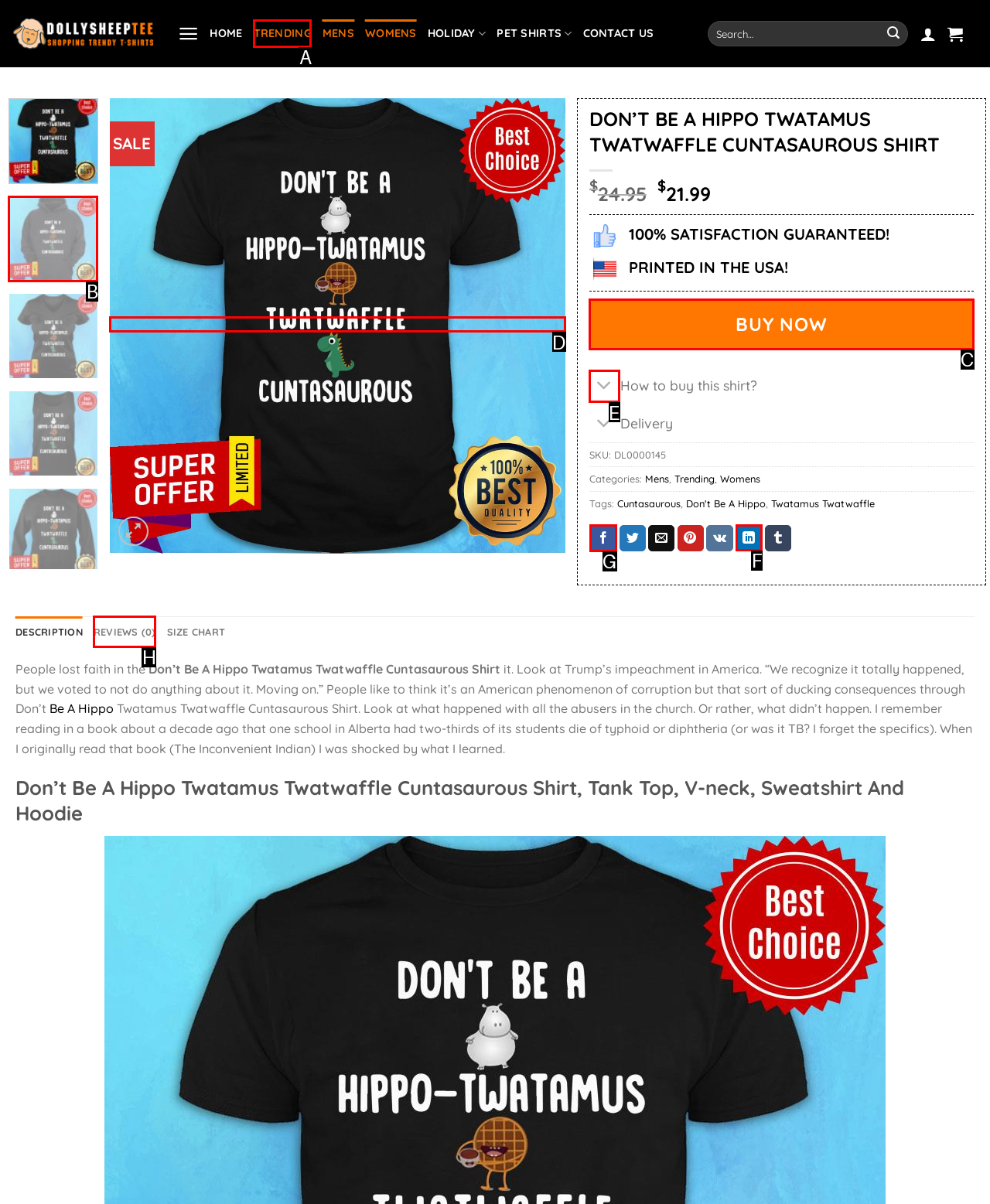Which HTML element should be clicked to fulfill the following task: Share on Facebook?
Reply with the letter of the appropriate option from the choices given.

G